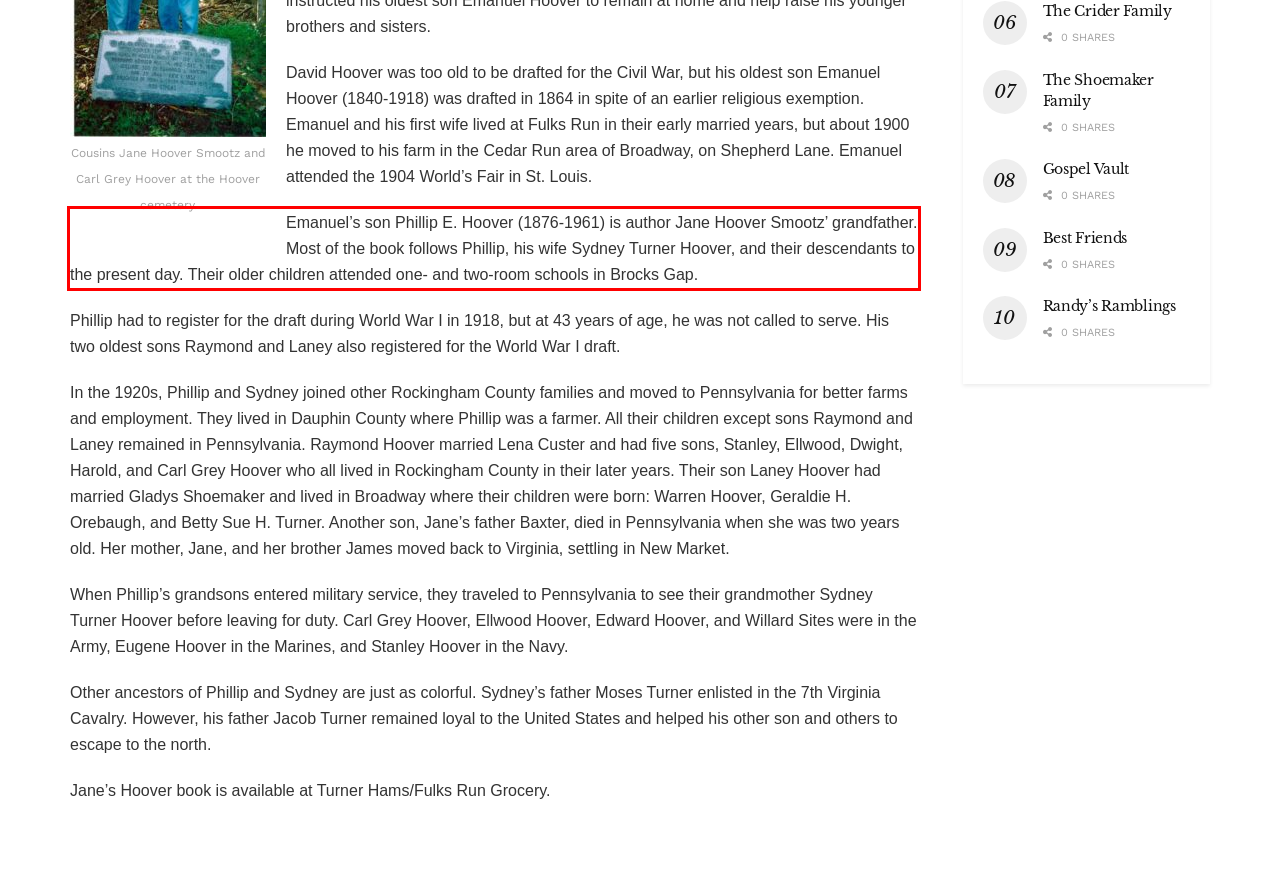Given a webpage screenshot, identify the text inside the red bounding box using OCR and extract it.

Emanuel’s son Phillip E. Hoover (1876-1961) is author Jane Hoover Smootz’ grandfather. Most of the book follows Phillip, his wife Sydney Turner Hoover, and their descendants to the present day. Their older children attended one- and two-room schools in Brocks Gap.